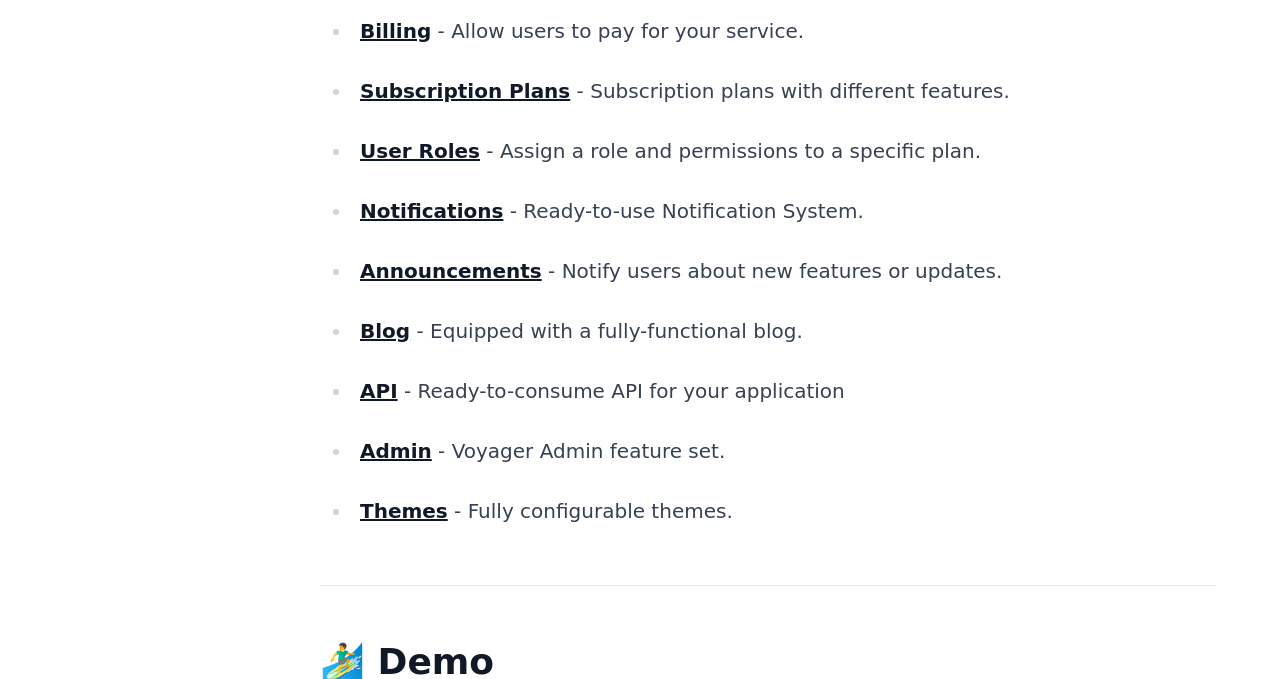Locate the bounding box coordinates of the clickable area to execute the instruction: "Explore subscription plans". Provide the coordinates as four float numbers between 0 and 1, represented as [left, top, right, bottom].

[0.281, 0.116, 0.446, 0.152]